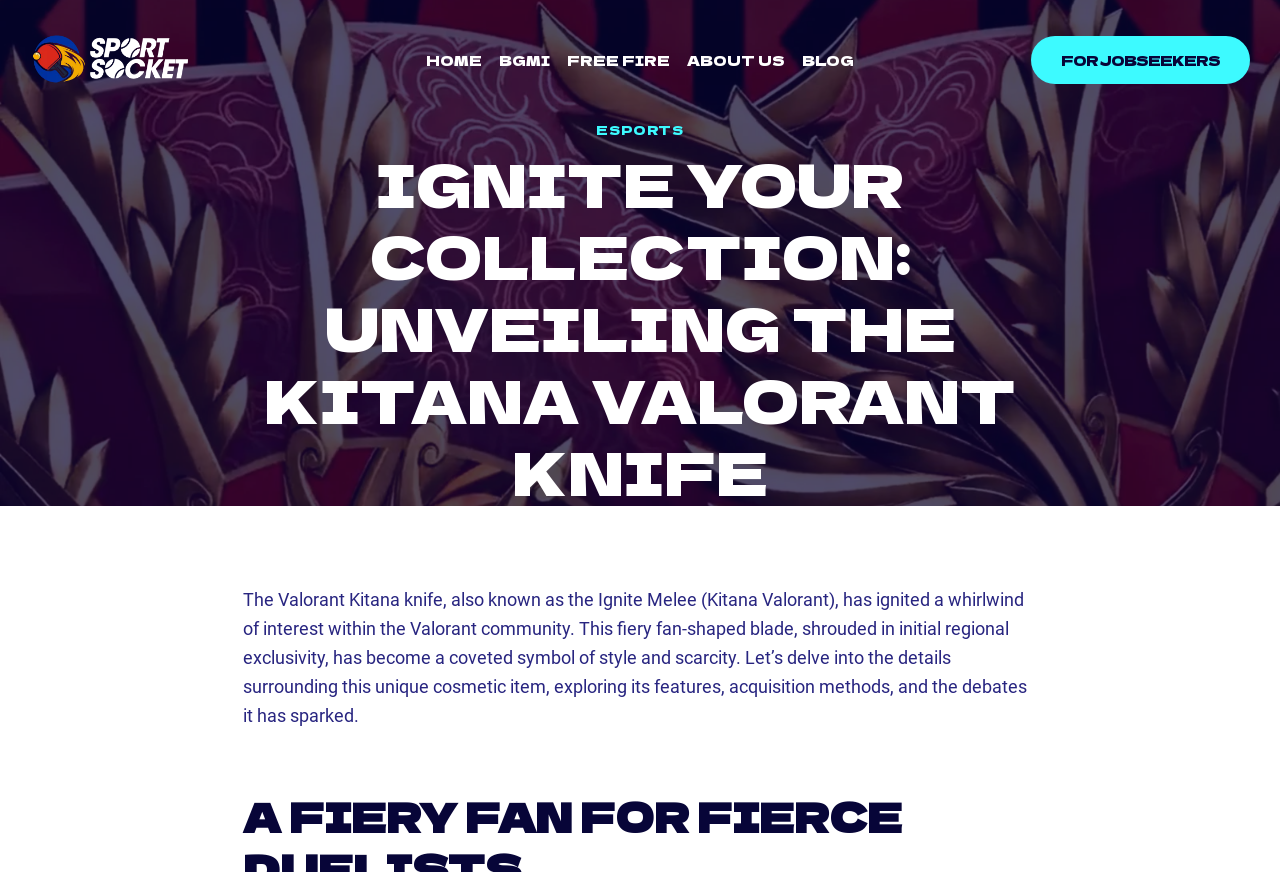Please provide a one-word or phrase answer to the question: 
What is the name of the website?

SportSocket